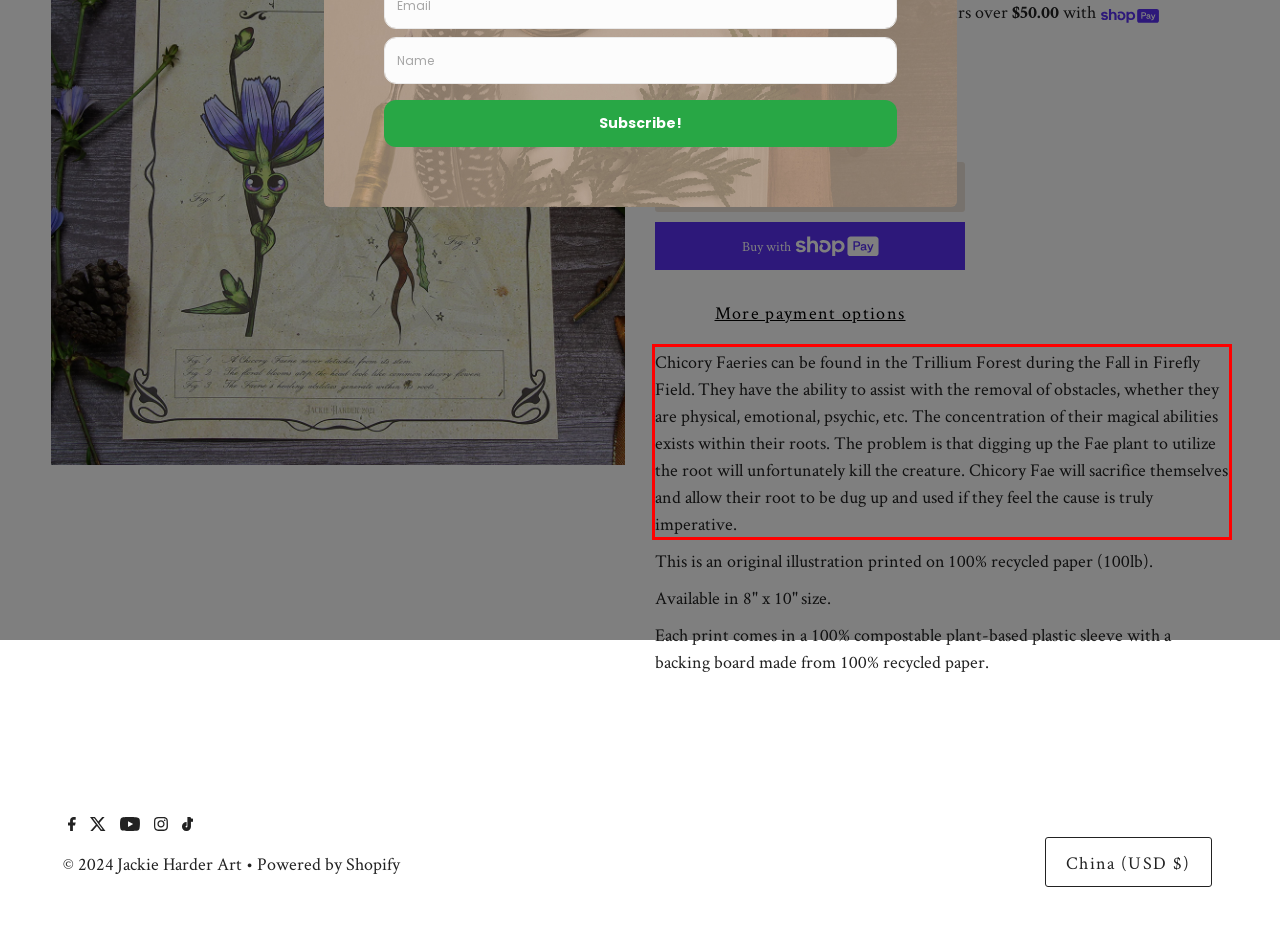Please take the screenshot of the webpage, find the red bounding box, and generate the text content that is within this red bounding box.

Chicory Faeries can be found in the Trillium Forest during the Fall in Firefly Field. They have the ability to assist with the removal of obstacles, whether they are physical, emotional, psychic, etc. The concentration of their magical abilities exists within their roots. The problem is that digging up the Fae plant to utilize the root will unfortunately kill the creature. Chicory Fae will sacrifice themselves and allow their root to be dug up and used if they feel the cause is truly imperative.